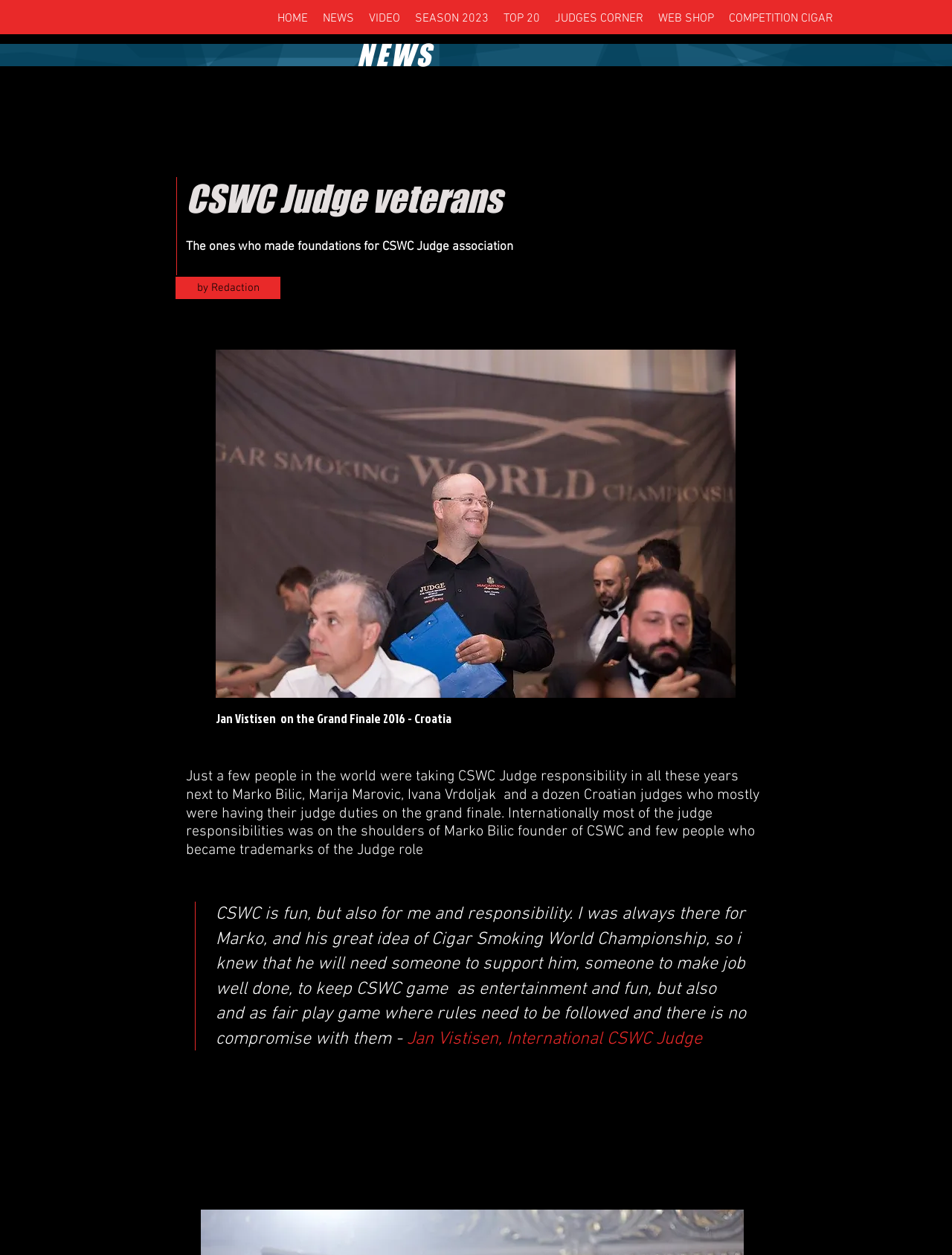Locate the UI element that matches the description TOP 20 in the webpage screenshot. Return the bounding box coordinates in the format (top-left x, top-left y, bottom-right x, bottom-right y), with values ranging from 0 to 1.

[0.521, 0.006, 0.575, 0.024]